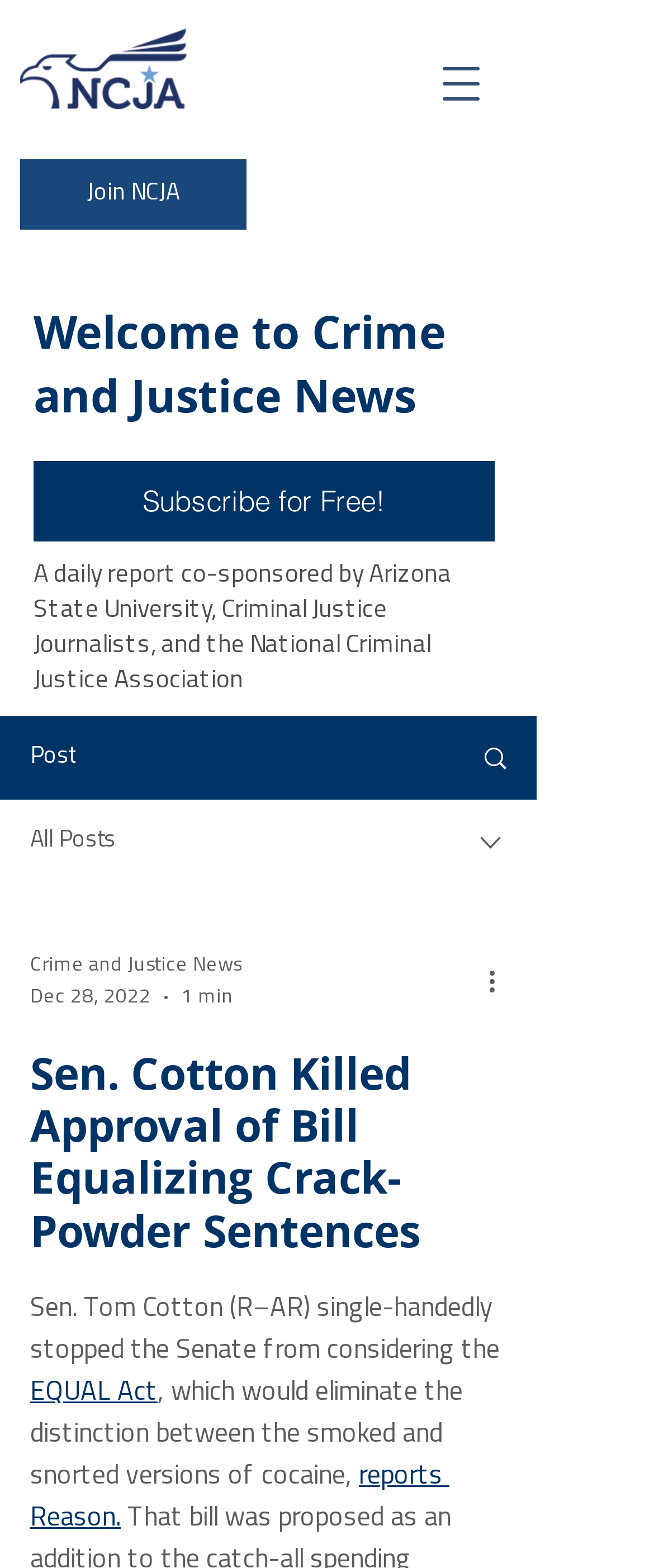What is the time it takes to read the article?
Make sure to answer the question with a detailed and comprehensive explanation.

I found the time it takes to read the article by looking at the generic element with the text '1 min', which is part of the article's metadata.